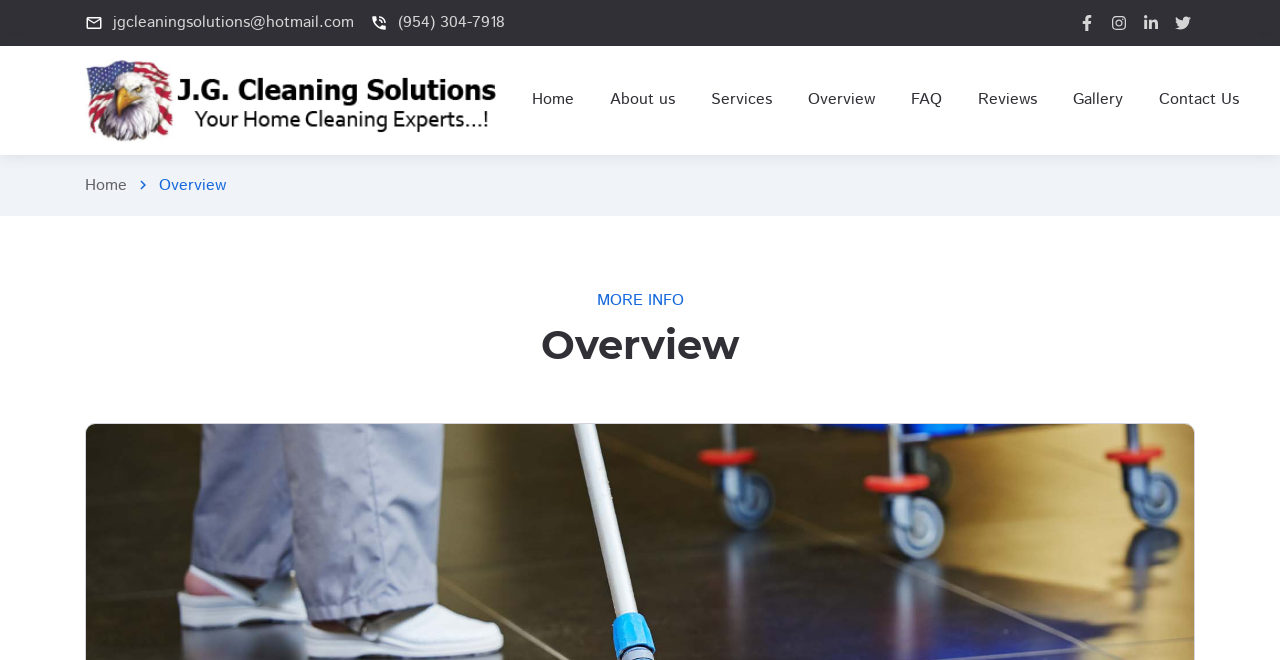What is the first service listed?
Please provide a single word or phrase in response based on the screenshot.

Home